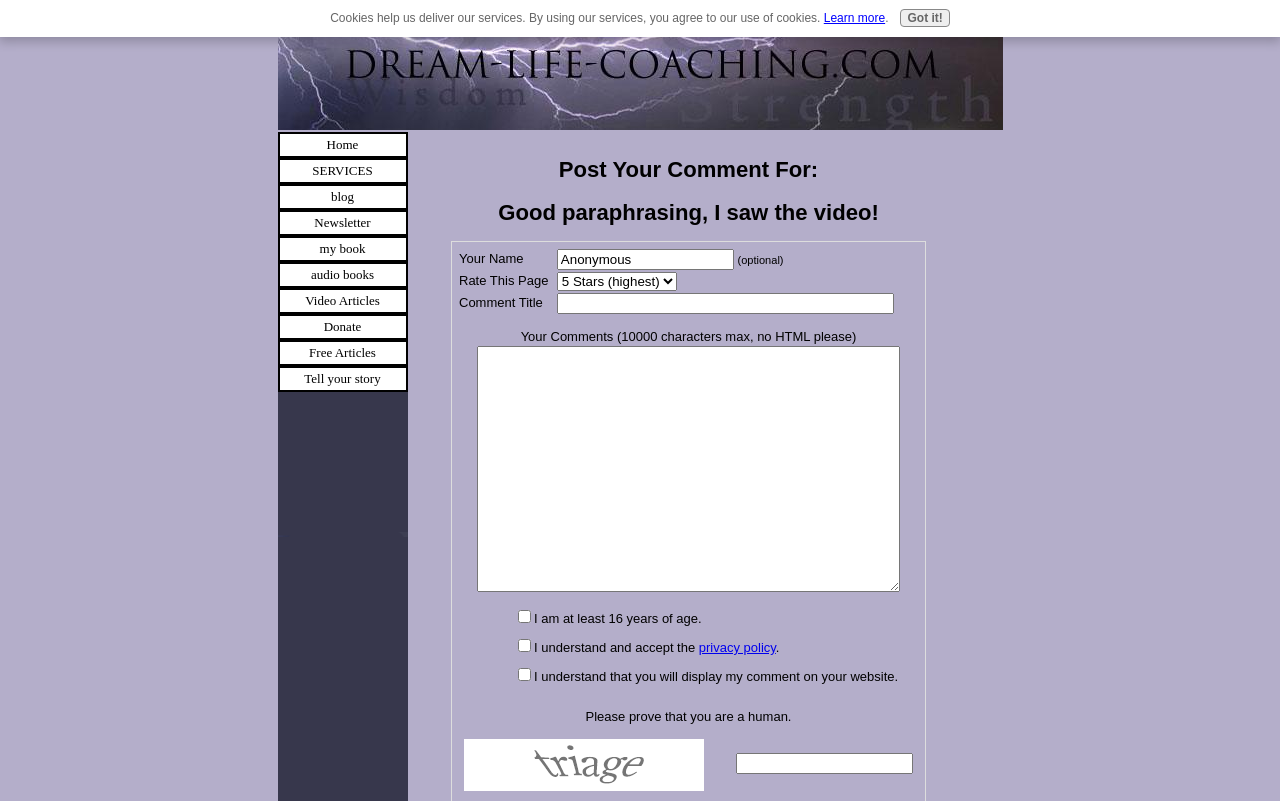Please find the bounding box coordinates of the section that needs to be clicked to achieve this instruction: "Write a comment title".

[0.435, 0.366, 0.698, 0.393]